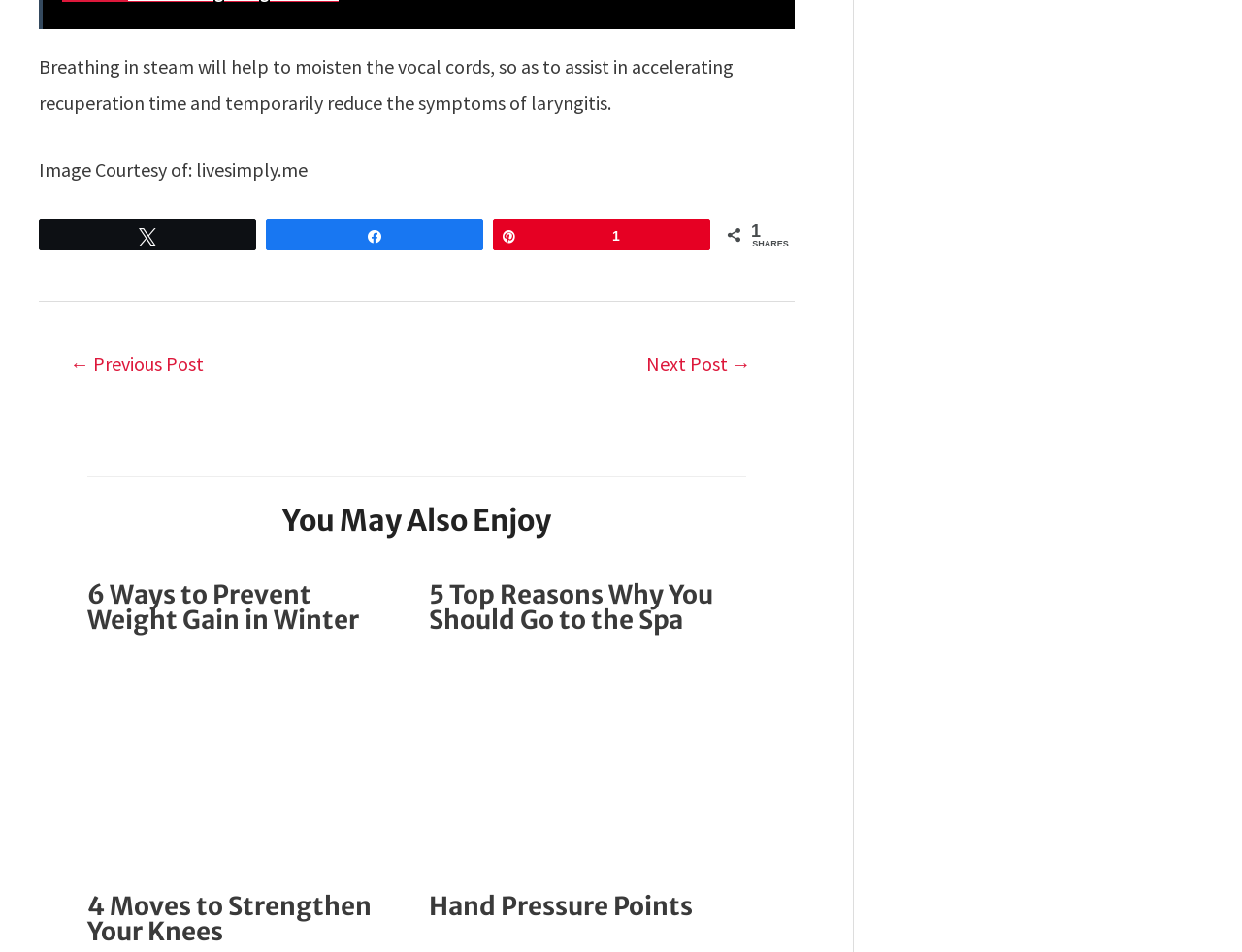How many related articles are displayed?
Answer the question with as much detail as you can, using the image as a reference.

The webpage displays four related articles in the 'You May Also Enjoy' section, which are titled '6 Ways to Prevent Weight Gain in Winter', '5 Top Reasons Why You Should Go to the Spa', '4 Moves to Strengthen Your Knees', and 'Hand Pressure Points'.